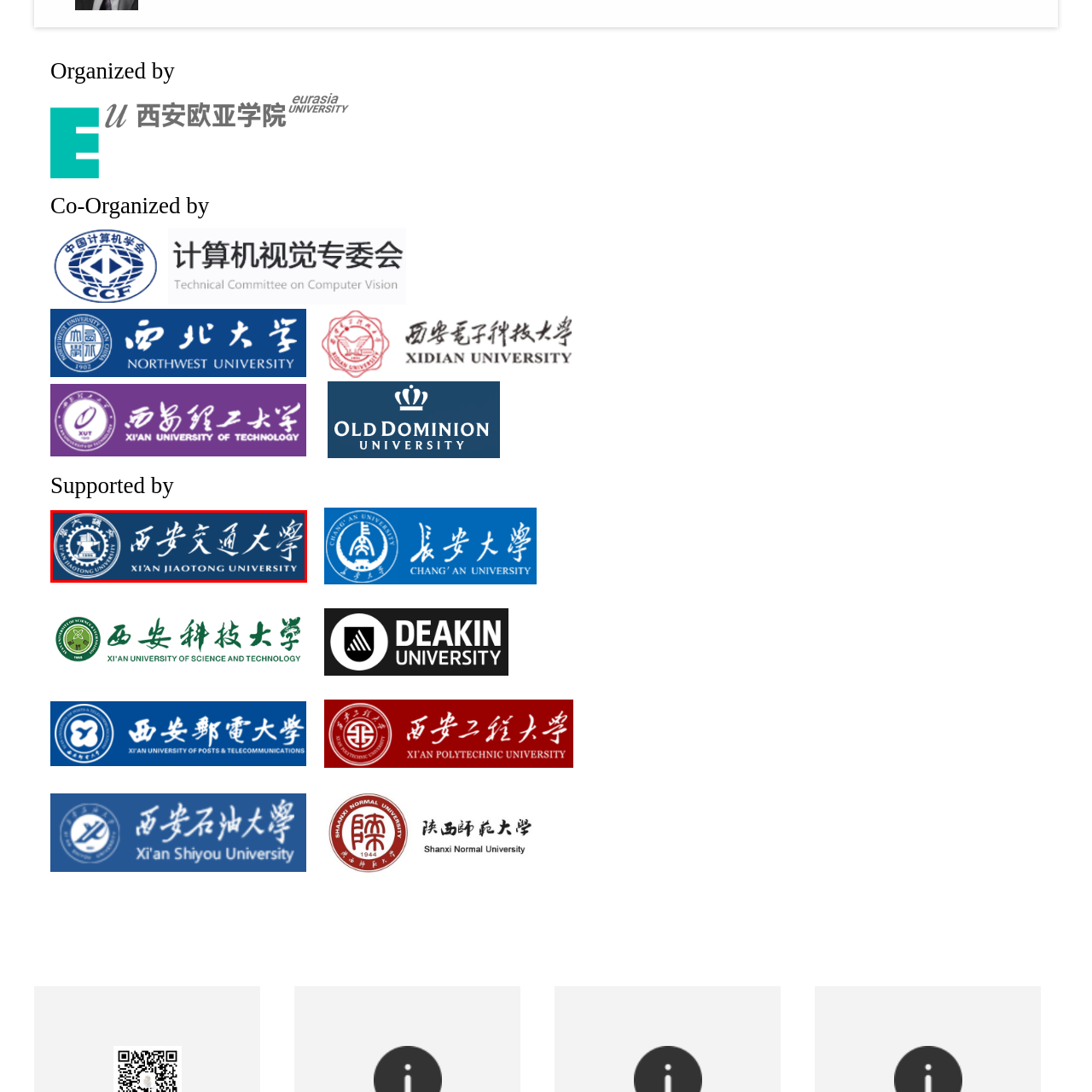Pay attention to the section outlined in red, What is the shape of the emblem in the logo? 
Reply with a single word or phrase.

Circular